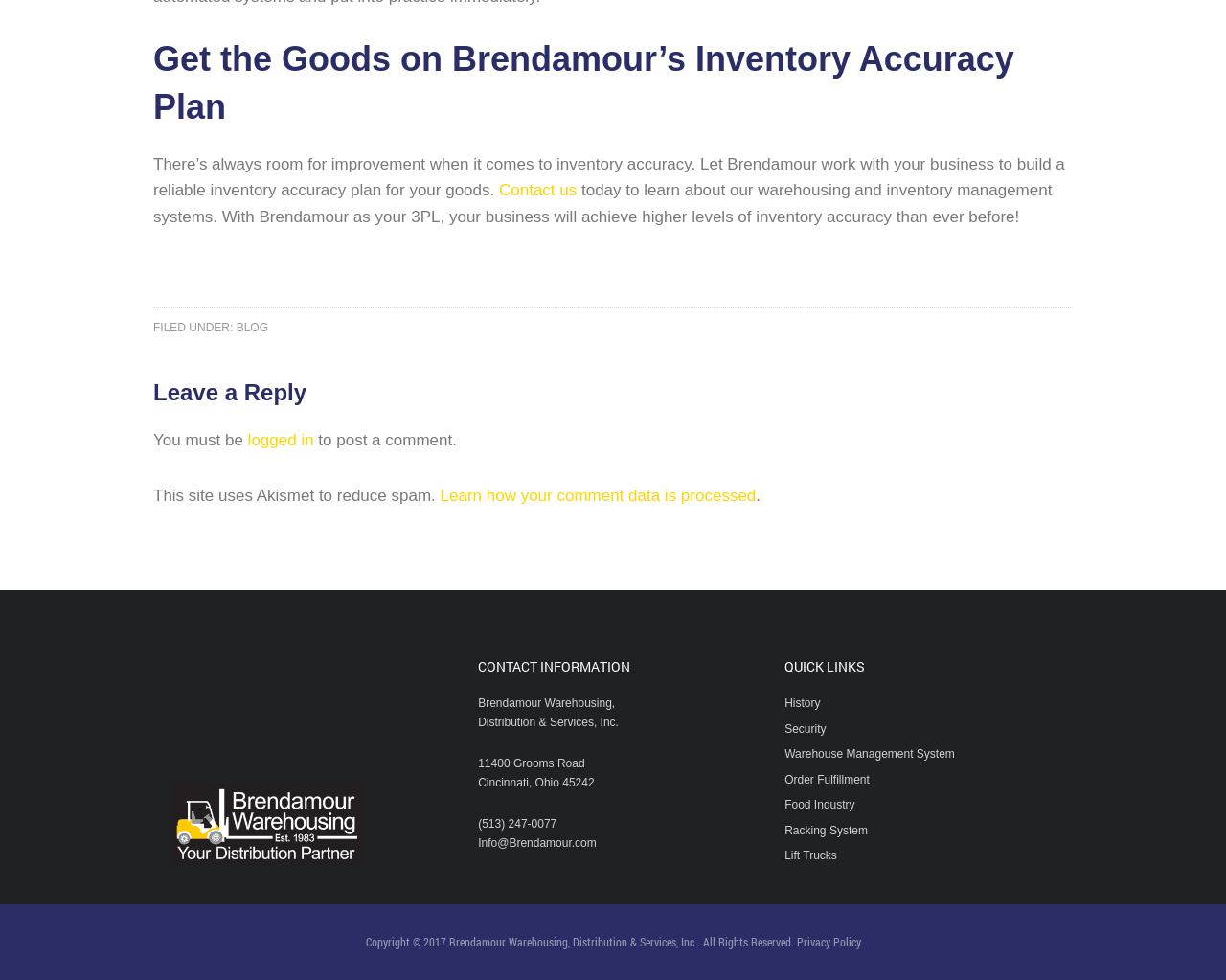Identify the bounding box coordinates of the specific part of the webpage to click to complete this instruction: "Get contact information".

[0.39, 0.67, 0.61, 0.689]